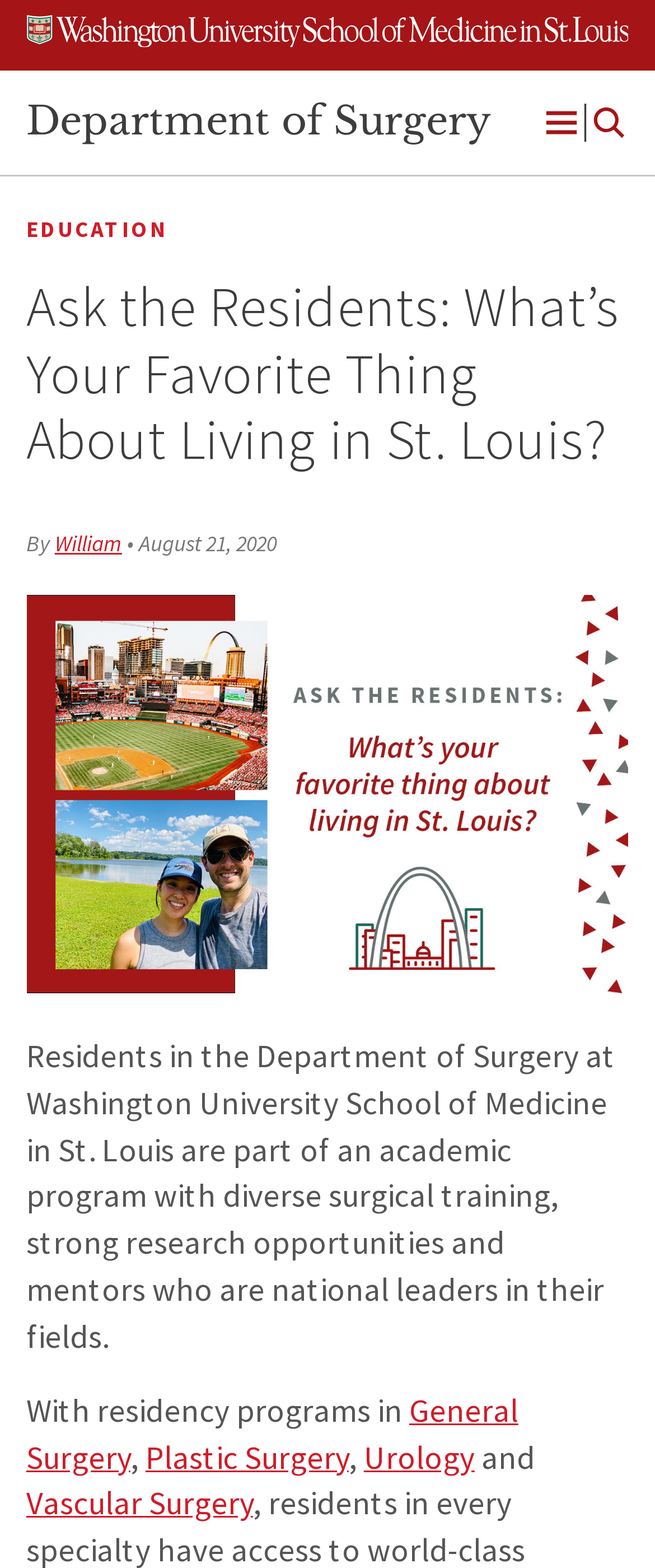What is the topic of the article?
Please provide a comprehensive and detailed answer to the question.

I found the answer by looking at the heading element with the text 'Ask the Residents: What’s Your Favorite Thing About Living in St. Louis?' which is the main topic of the article.